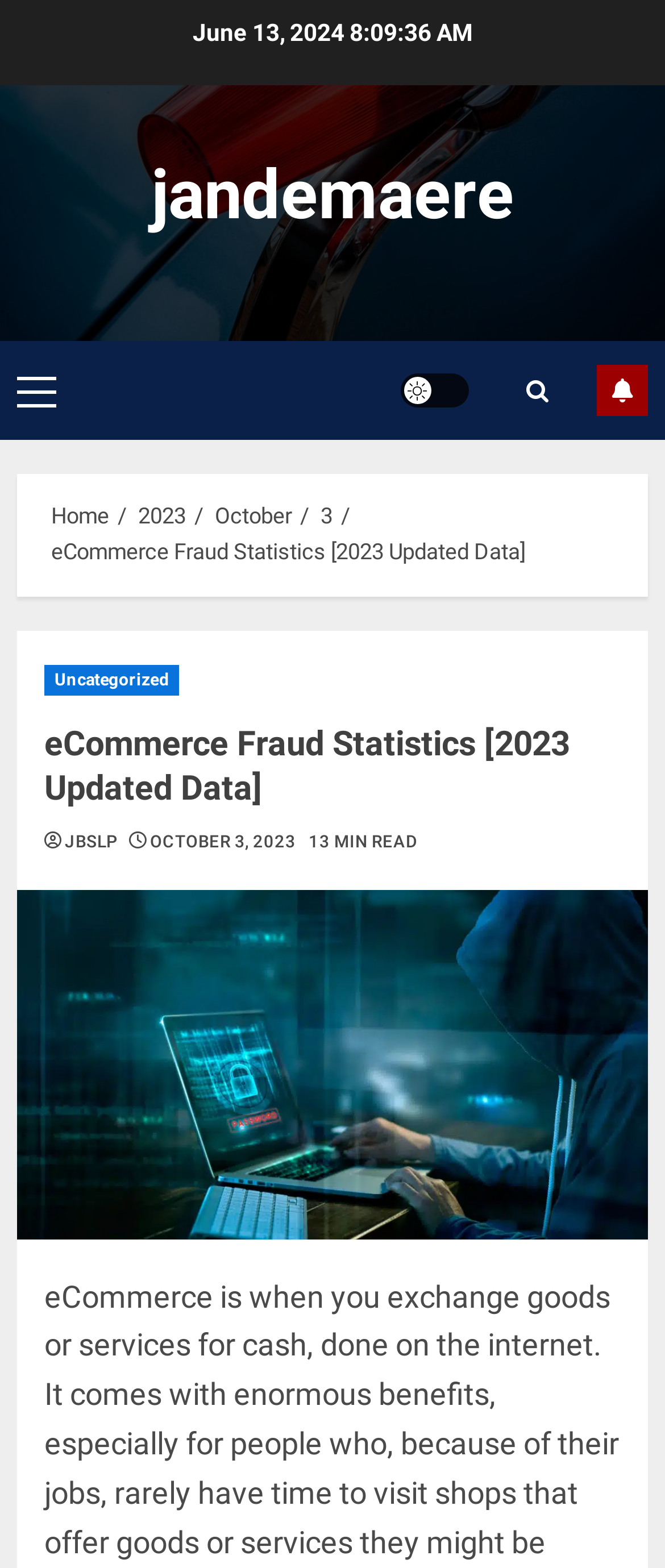Answer the question in one word or a short phrase:
What is the category of the current article?

Uncategorized